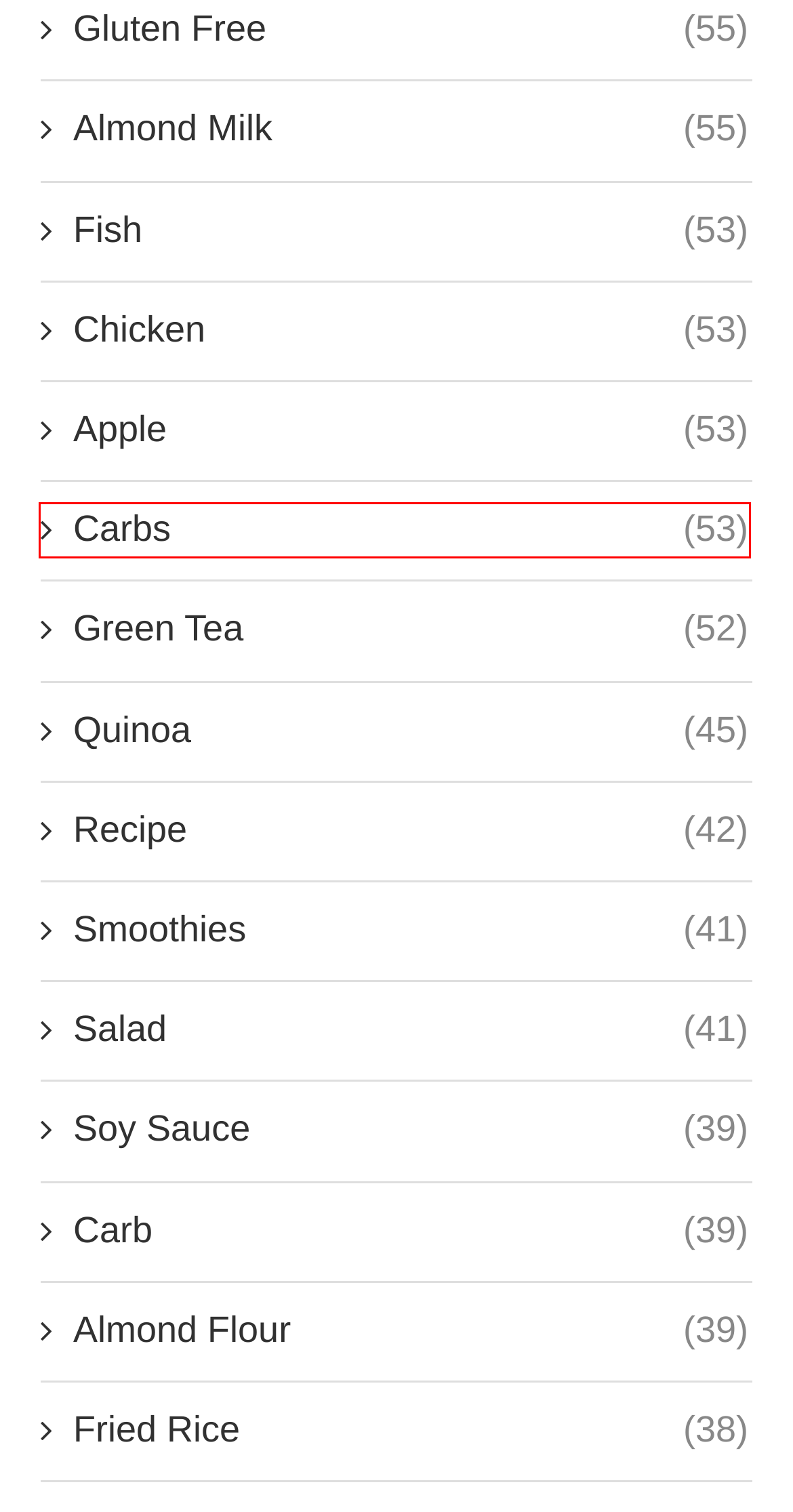You have a screenshot showing a webpage with a red bounding box highlighting an element. Choose the webpage description that best fits the new webpage after clicking the highlighted element. The descriptions are:
A. Smoothies - Lifestyle Foodies🍎
B. Carb - Lifestyle Foodies🍎
C. Fish - Lifestyle Foodies🍎
D. Almond Flour - Lifestyle Foodies🍎
E. Salad - Lifestyle Foodies🍎
F. Carbs - Lifestyle Foodies🍎
G. Green Tea - Lifestyle Foodies🍎
H. Quinoa - Lifestyle Foodies🍎

F